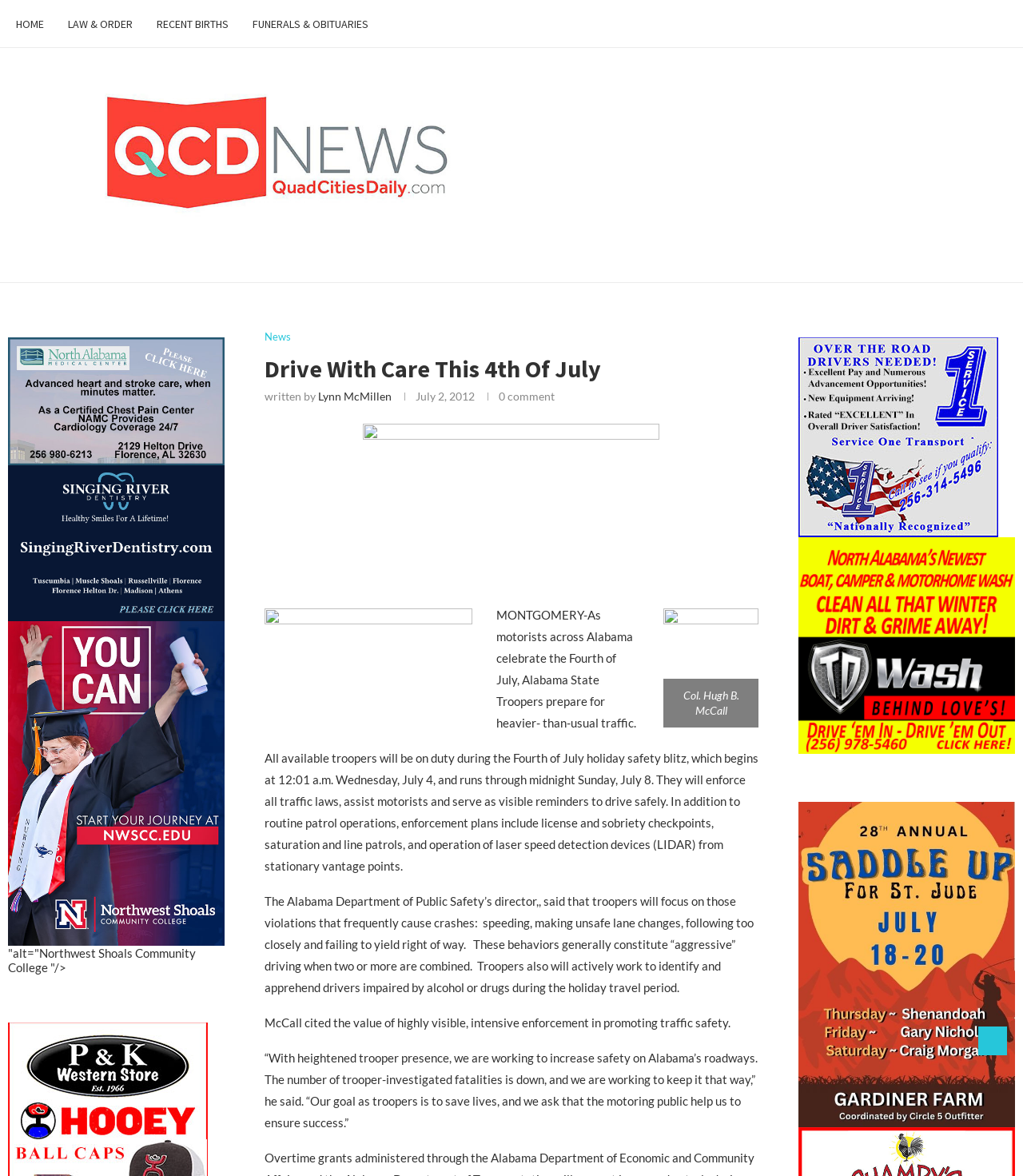What is the topic of the main article?
Give a thorough and detailed response to the question.

I inferred the topic by reading the heading 'Drive With Care This 4th Of July' and the subsequent text, which discusses Alabama State Troopers' efforts to promote traffic safety during the 4th of July holiday.